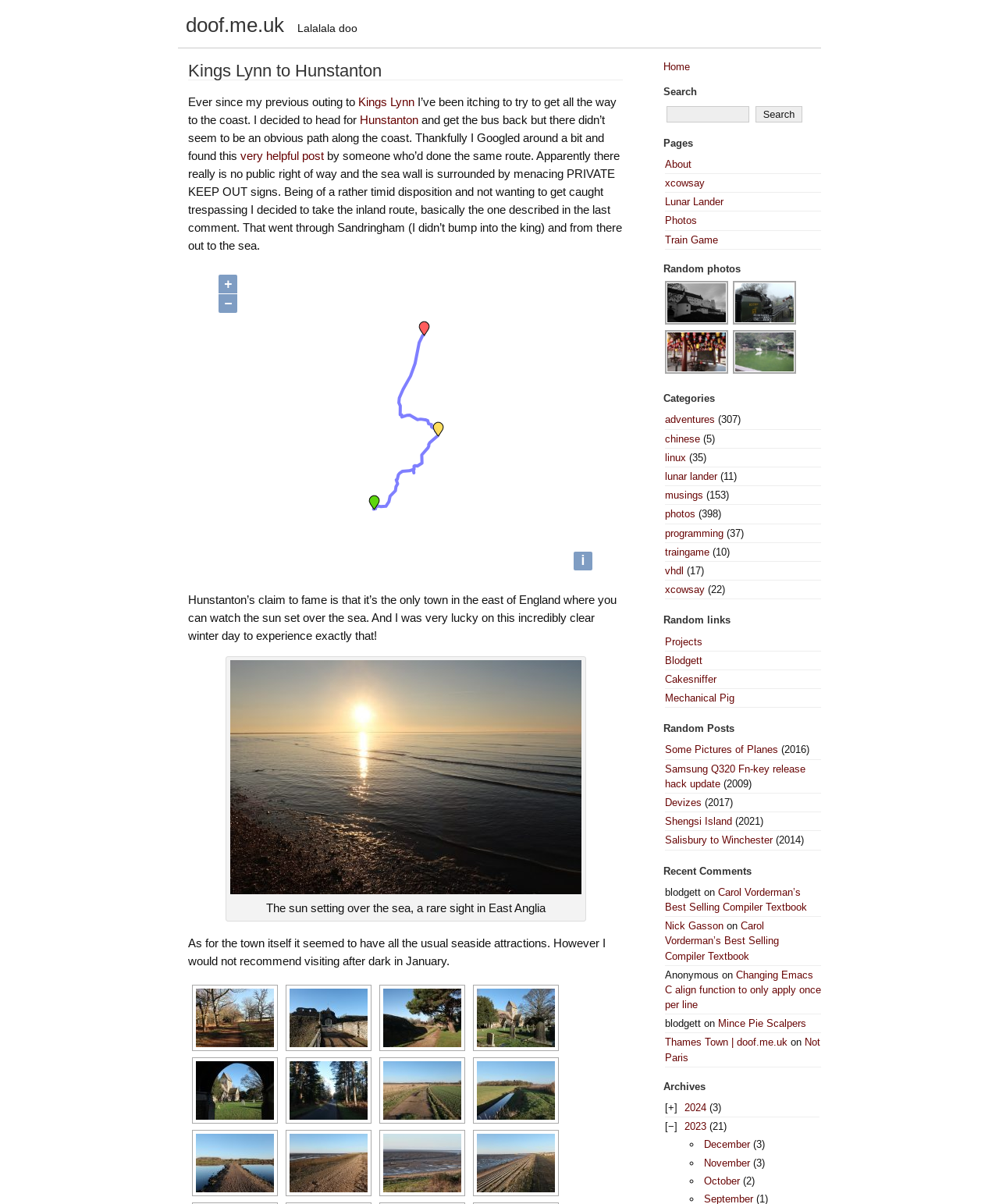What is the purpose of the '+' and '-' buttons?
Analyze the image and deliver a detailed answer to the question.

The '+' and '-' buttons are typically used to zoom in and out of a map or image, and in this context, they are likely used to adjust the view of the route or map related to the author's journey.